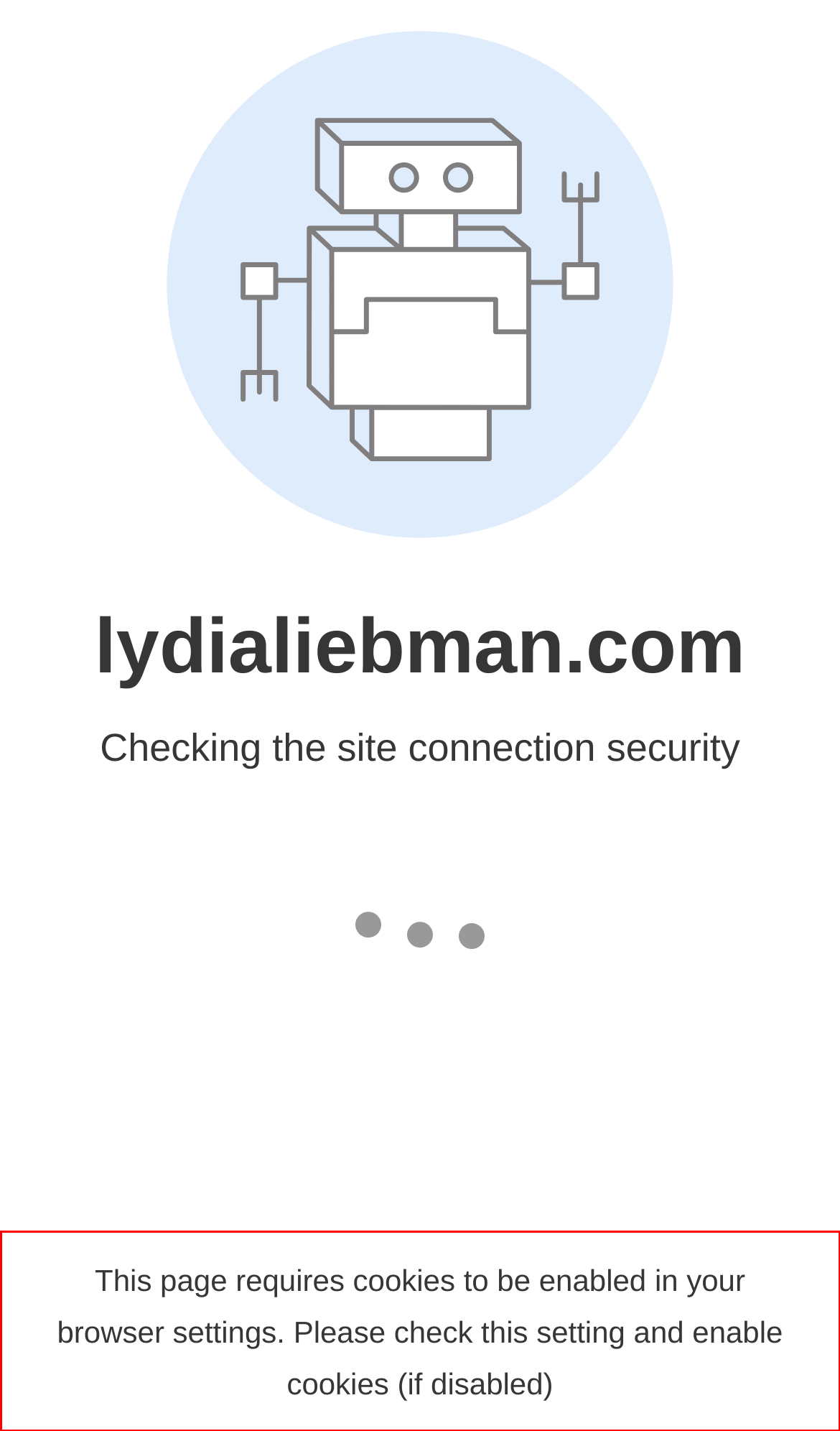Please analyze the provided webpage screenshot and perform OCR to extract the text content from the red rectangle bounding box.

This page requires cookies to be enabled in your browser settings. Please check this setting and enable cookies (if disabled)